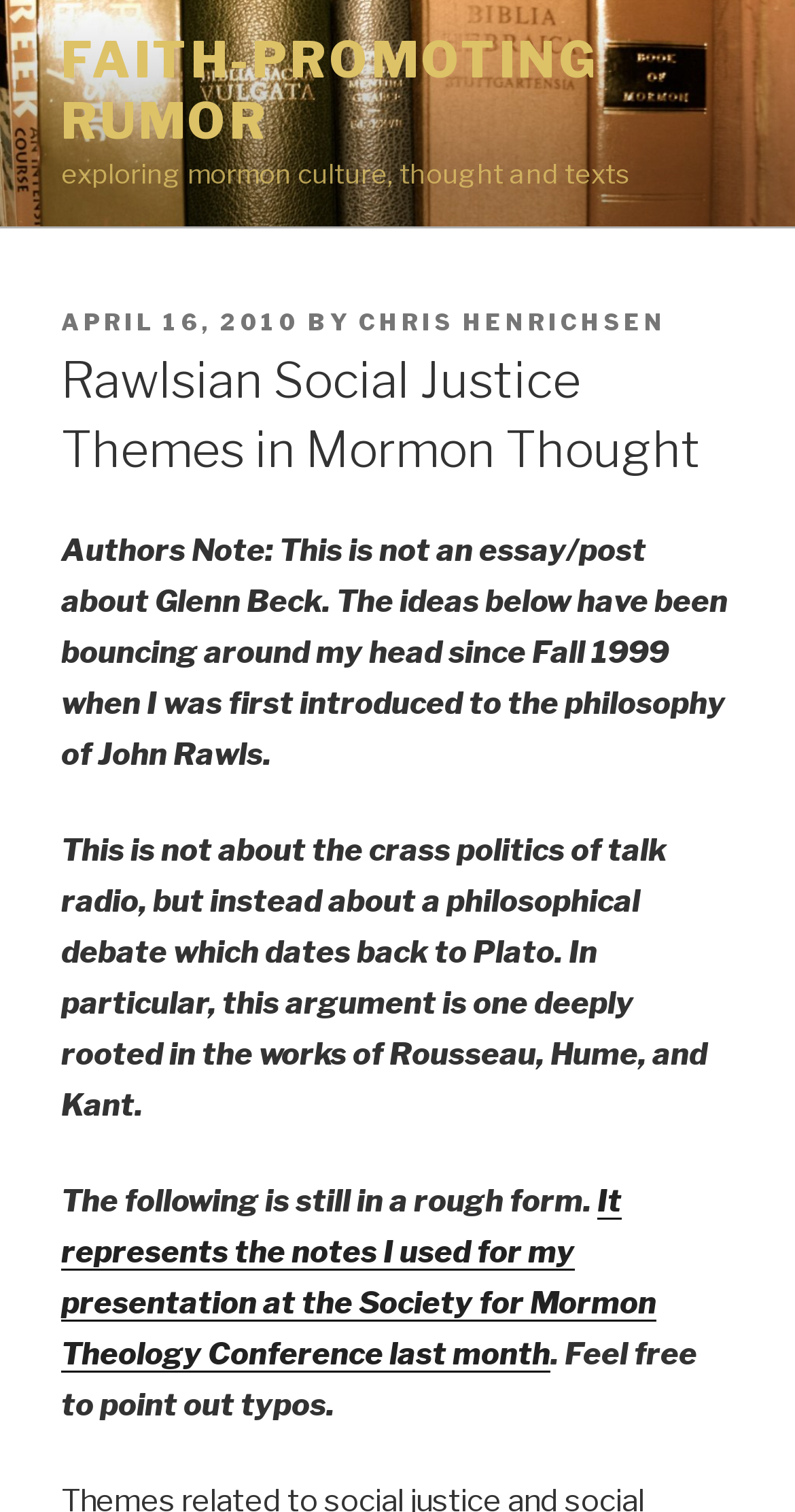What is the status of the post? Refer to the image and provide a one-word or short phrase answer.

Rough form